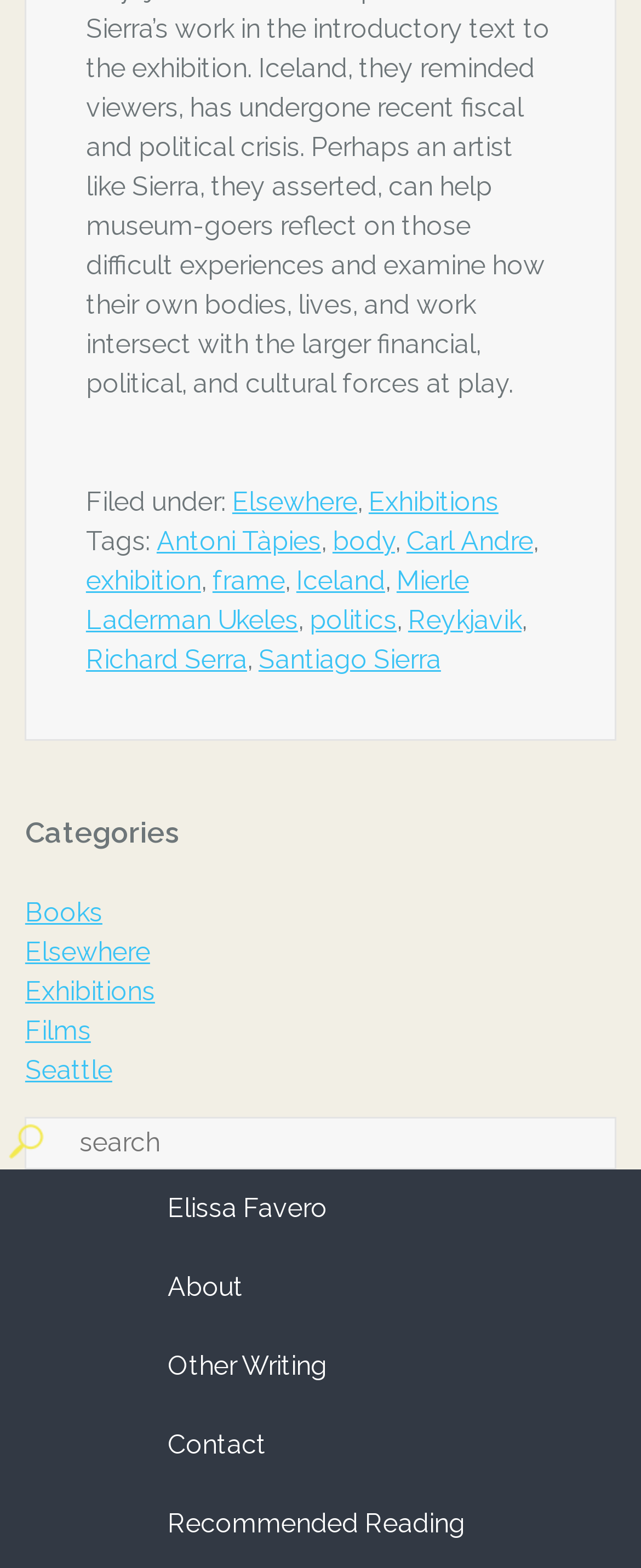Give a one-word or short-phrase answer to the following question: 
Is the search box required?

No